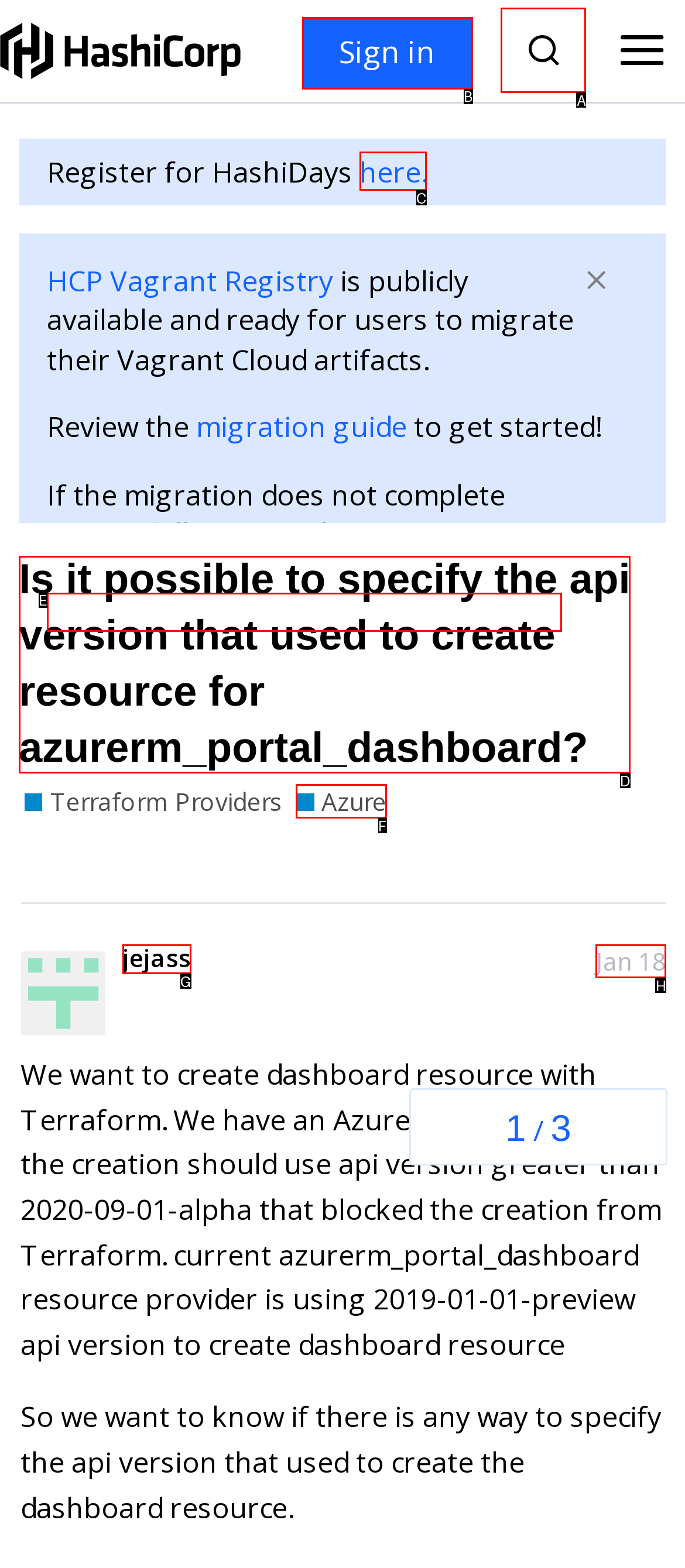Based on the description: Azure, identify the matching HTML element. Reply with the letter of the correct option directly.

F